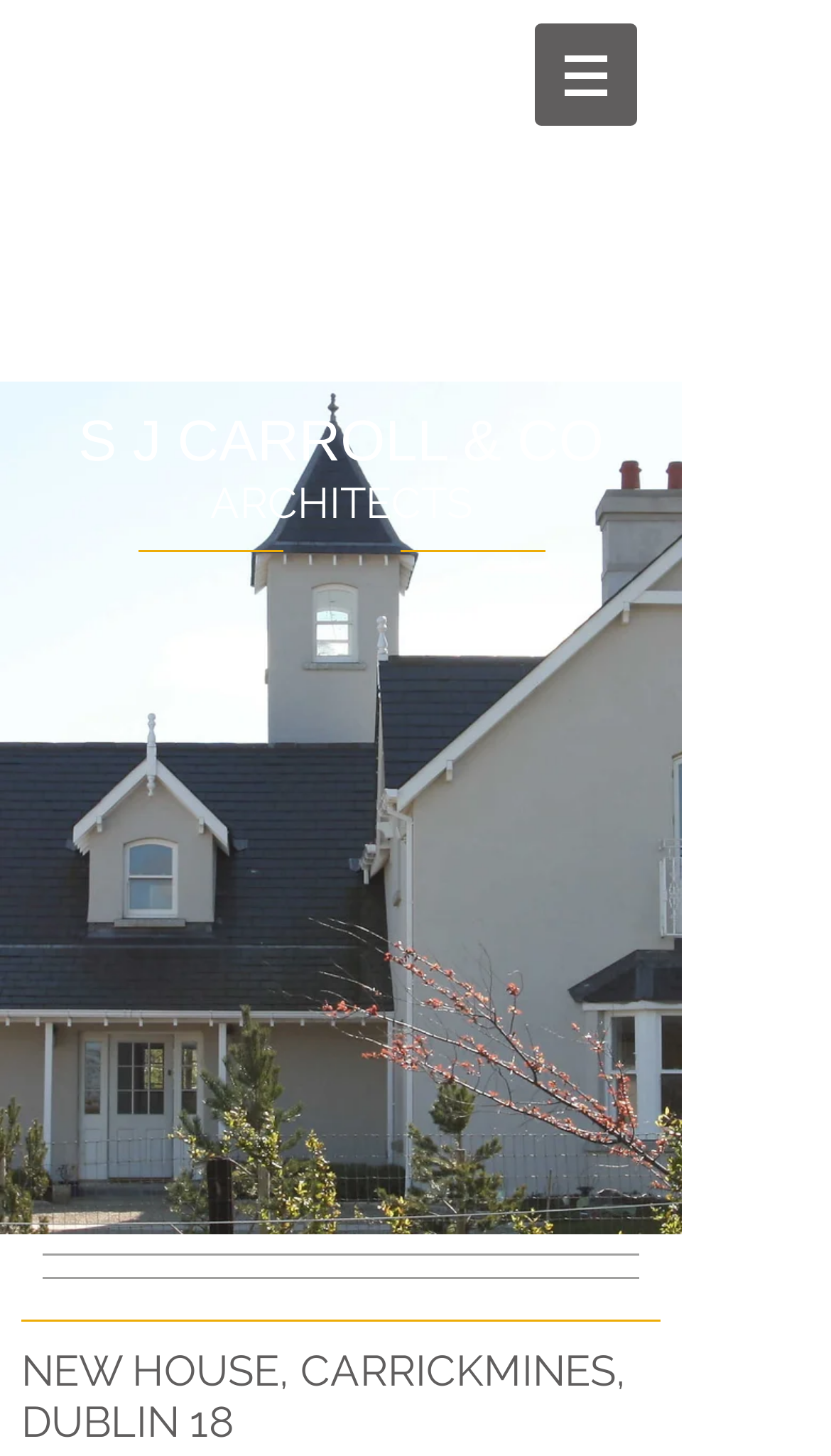What is the type of project featured on the webpage?
Using the information presented in the image, please offer a detailed response to the question.

I found the answer by looking at the main heading element on the webpage, which says 'NEW HOUSE, CARRICKMINES, DUBLIN 18', indicating that the project featured on the webpage is a new house.